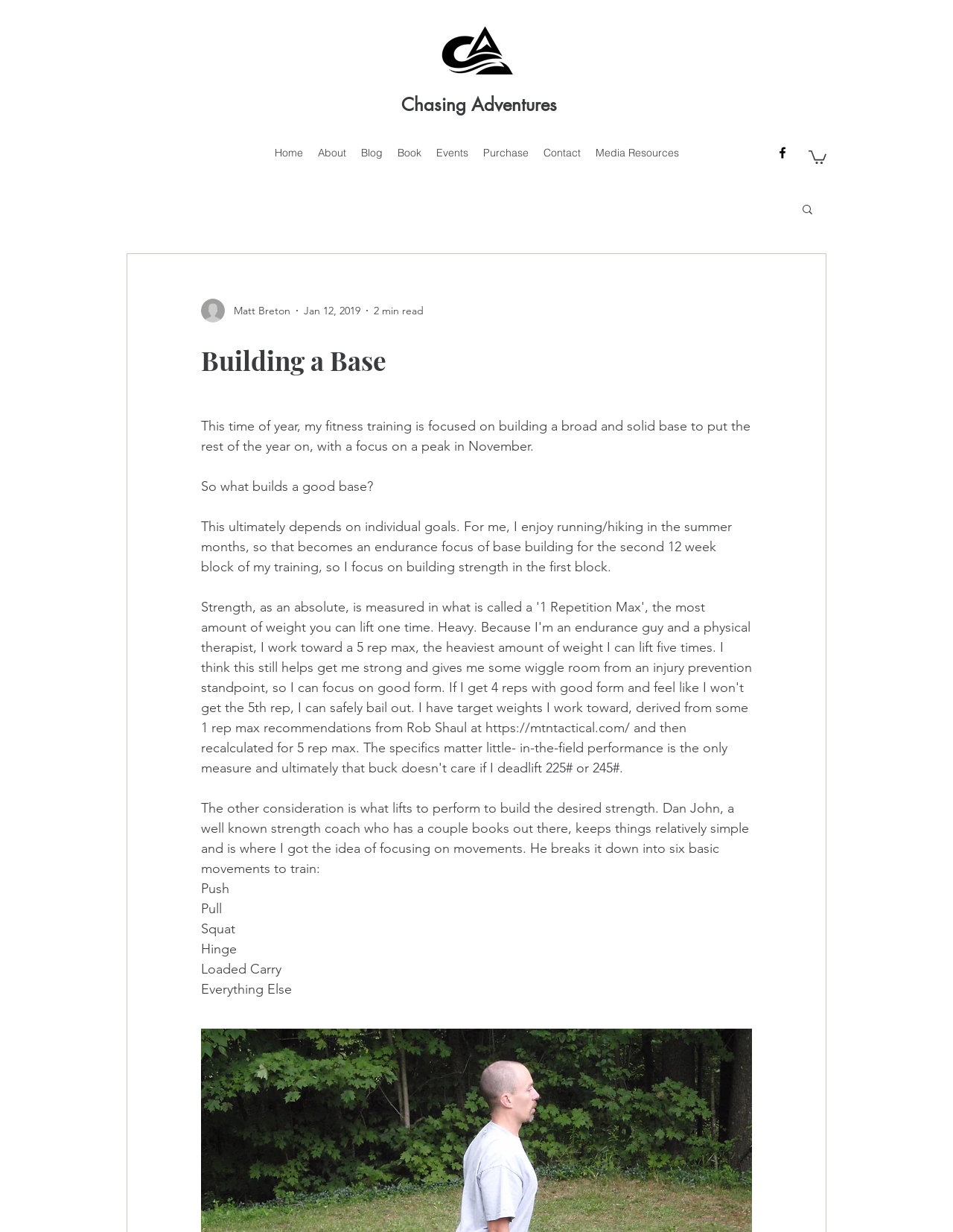What is the author's name?
Based on the screenshot, answer the question with a single word or phrase.

Matt Breton